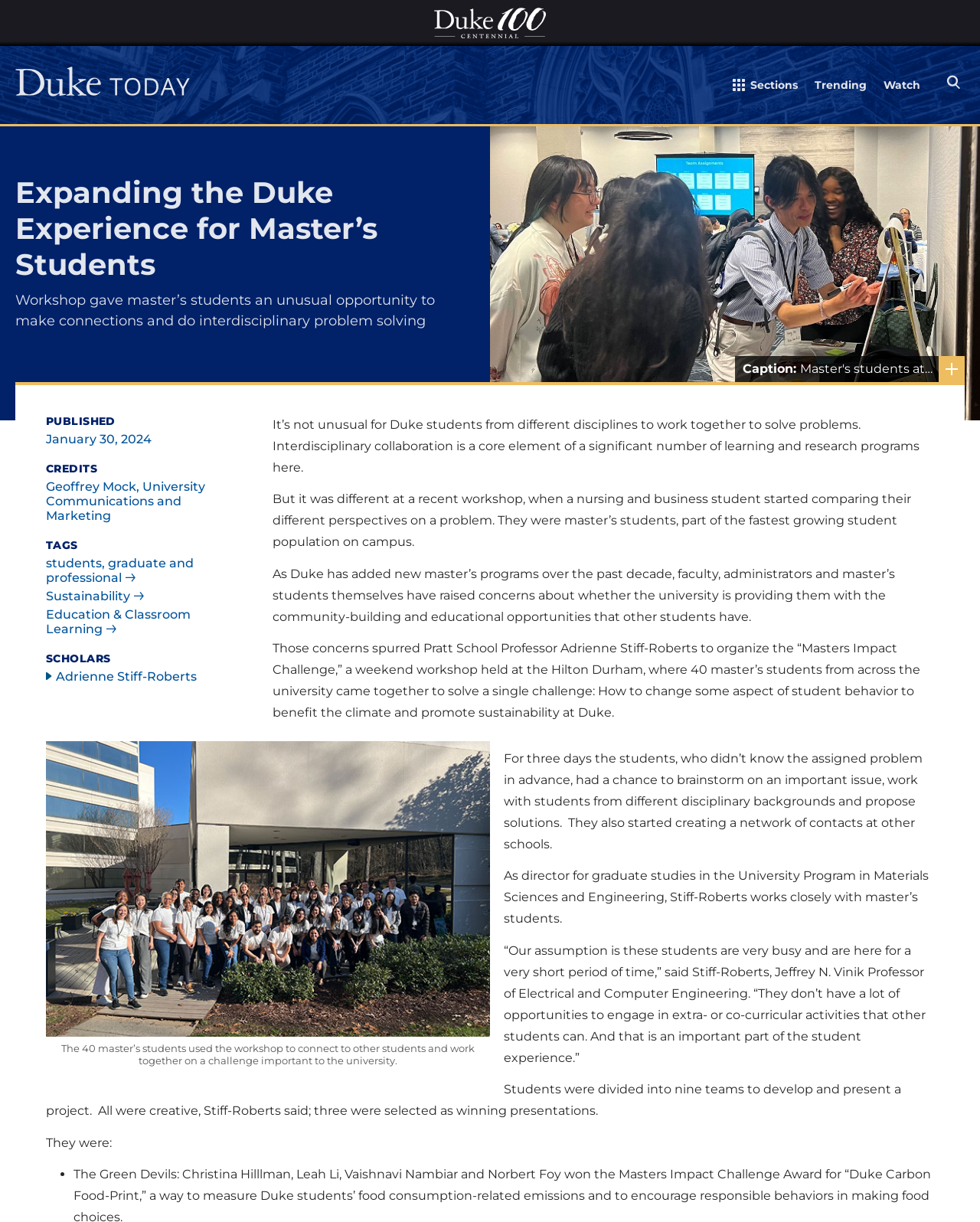Please find the bounding box coordinates for the clickable element needed to perform this instruction: "Open the 'Sections' menu".

[0.748, 0.063, 0.814, 0.081]